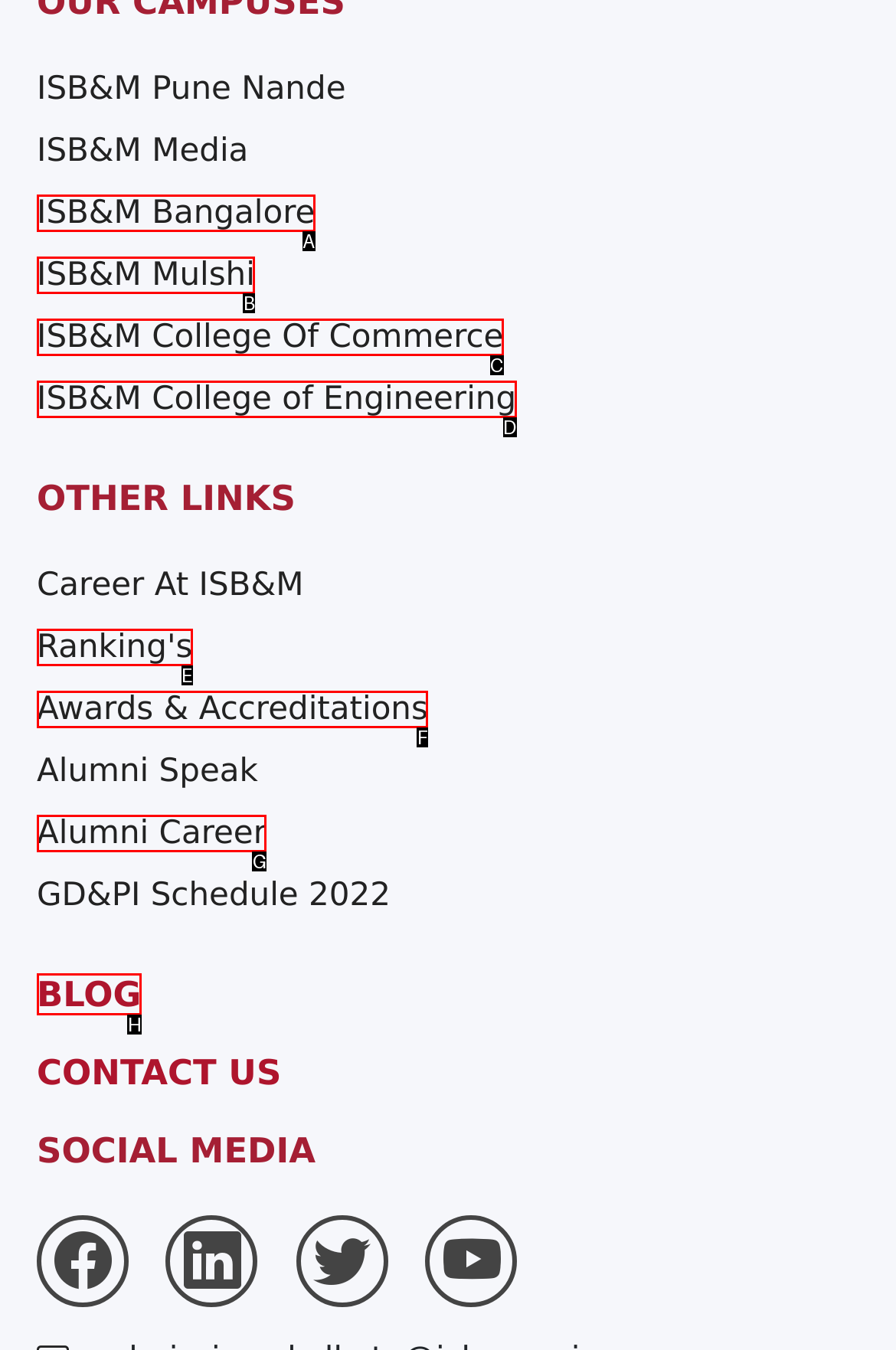Given the description: ISB&M College Of Commerce, identify the HTML element that fits best. Respond with the letter of the correct option from the choices.

C